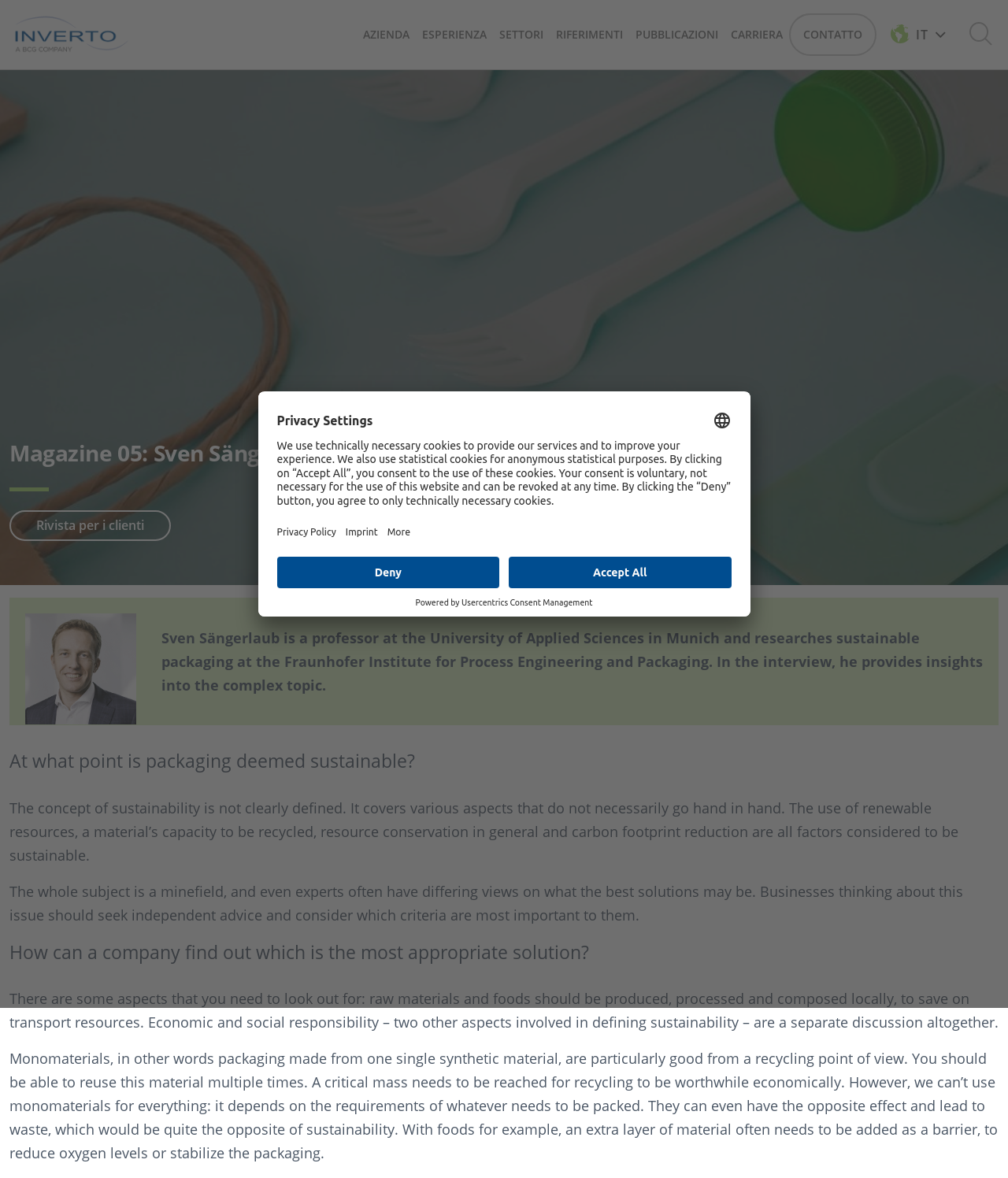Identify the bounding box coordinates of the area you need to click to perform the following instruction: "Open the menu of AZIENDA".

[0.354, 0.022, 0.413, 0.037]